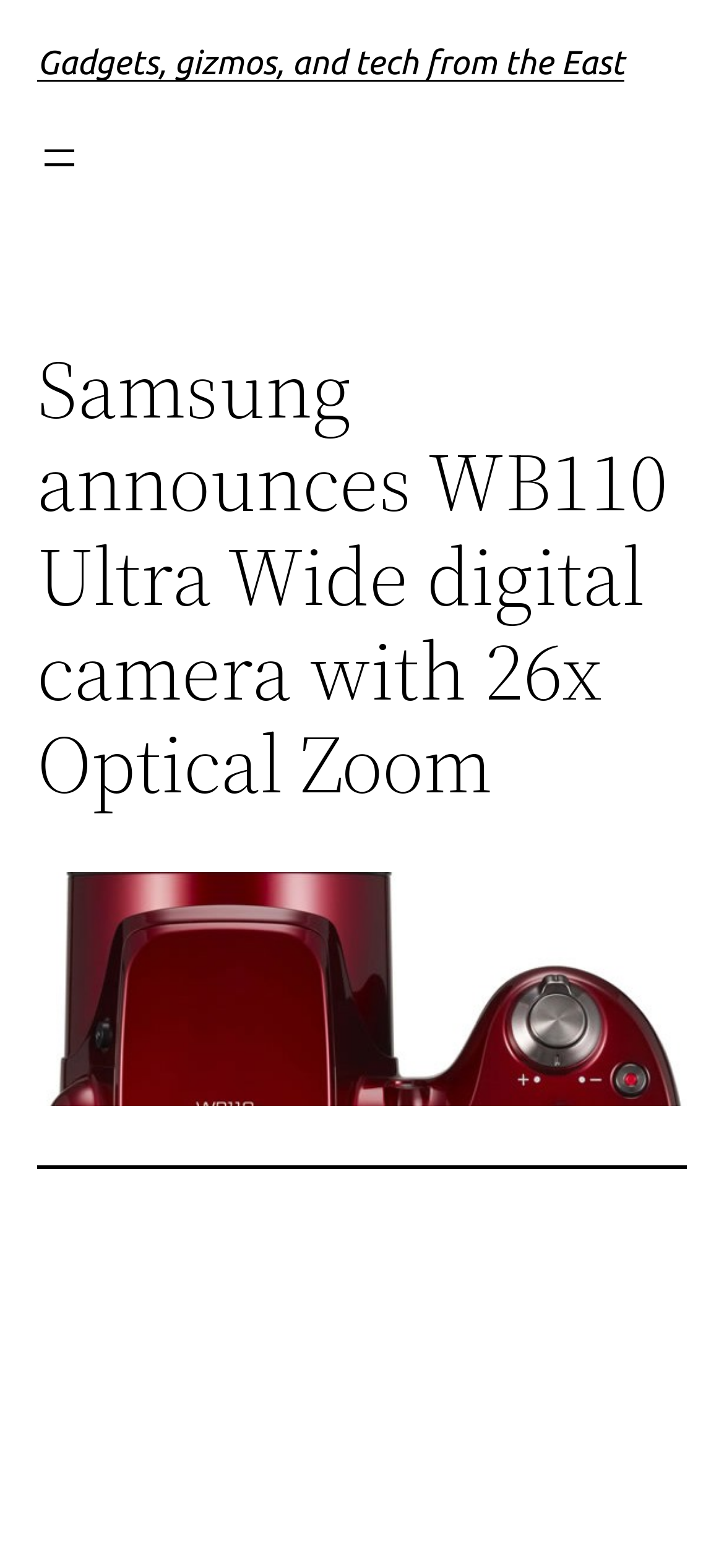Please identify the primary heading on the webpage and return its text.

Gadgets, gizmos, and tech from the East